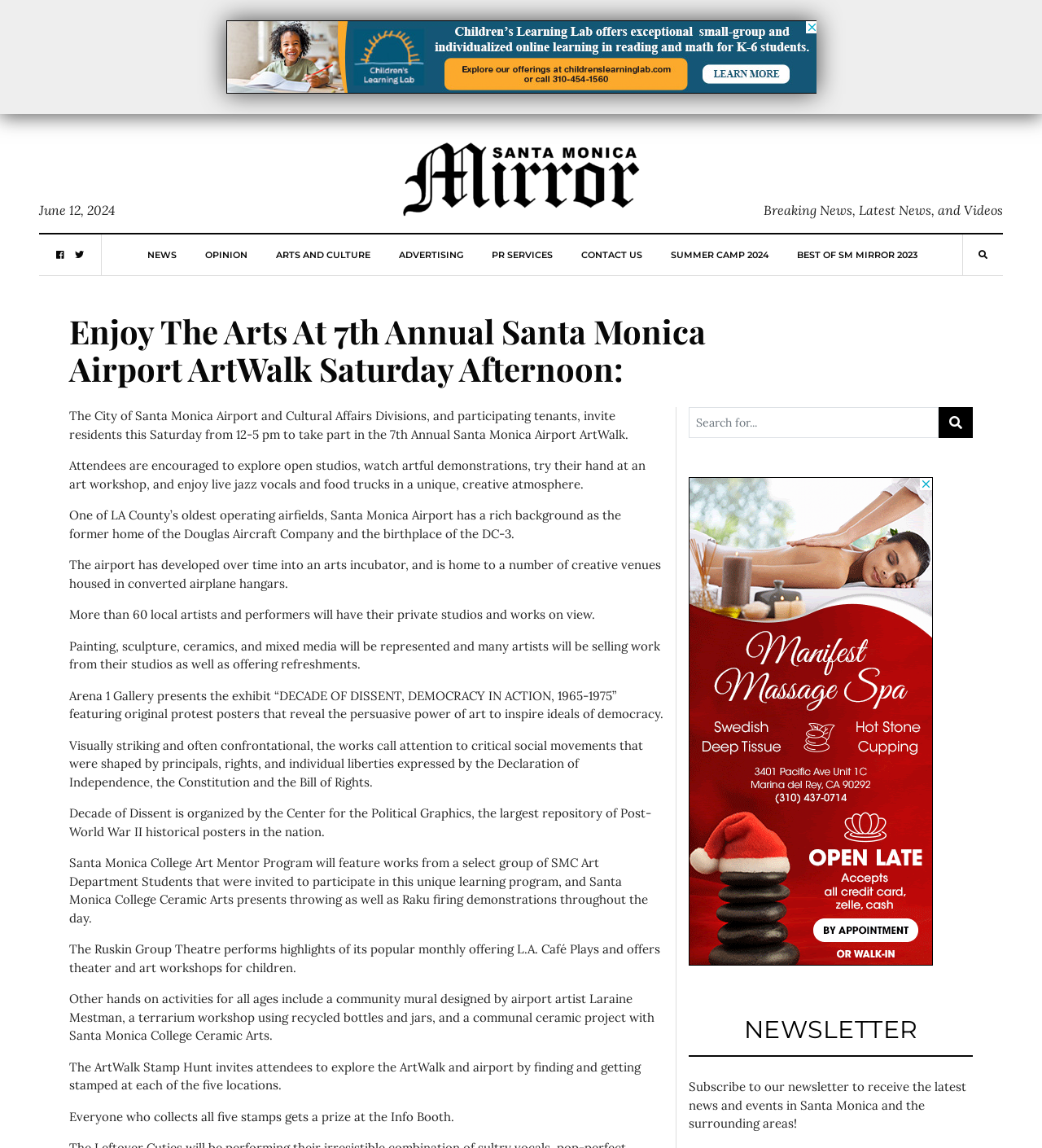What is the event being held at Santa Monica Airport?
Based on the screenshot, respond with a single word or phrase.

7th Annual Santa Monica Airport ArtWalk